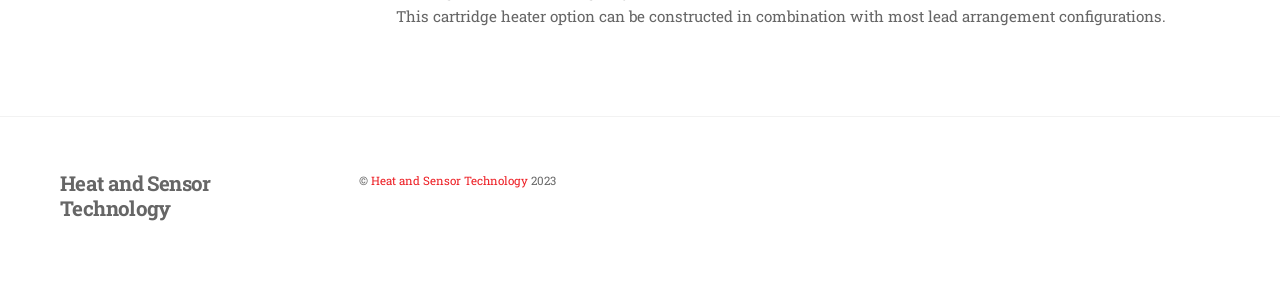From the given element description: "Heat and Sensor Technology", find the bounding box for the UI element. Provide the coordinates as four float numbers between 0 and 1, in the order [left, top, right, bottom].

[0.047, 0.576, 0.165, 0.757]